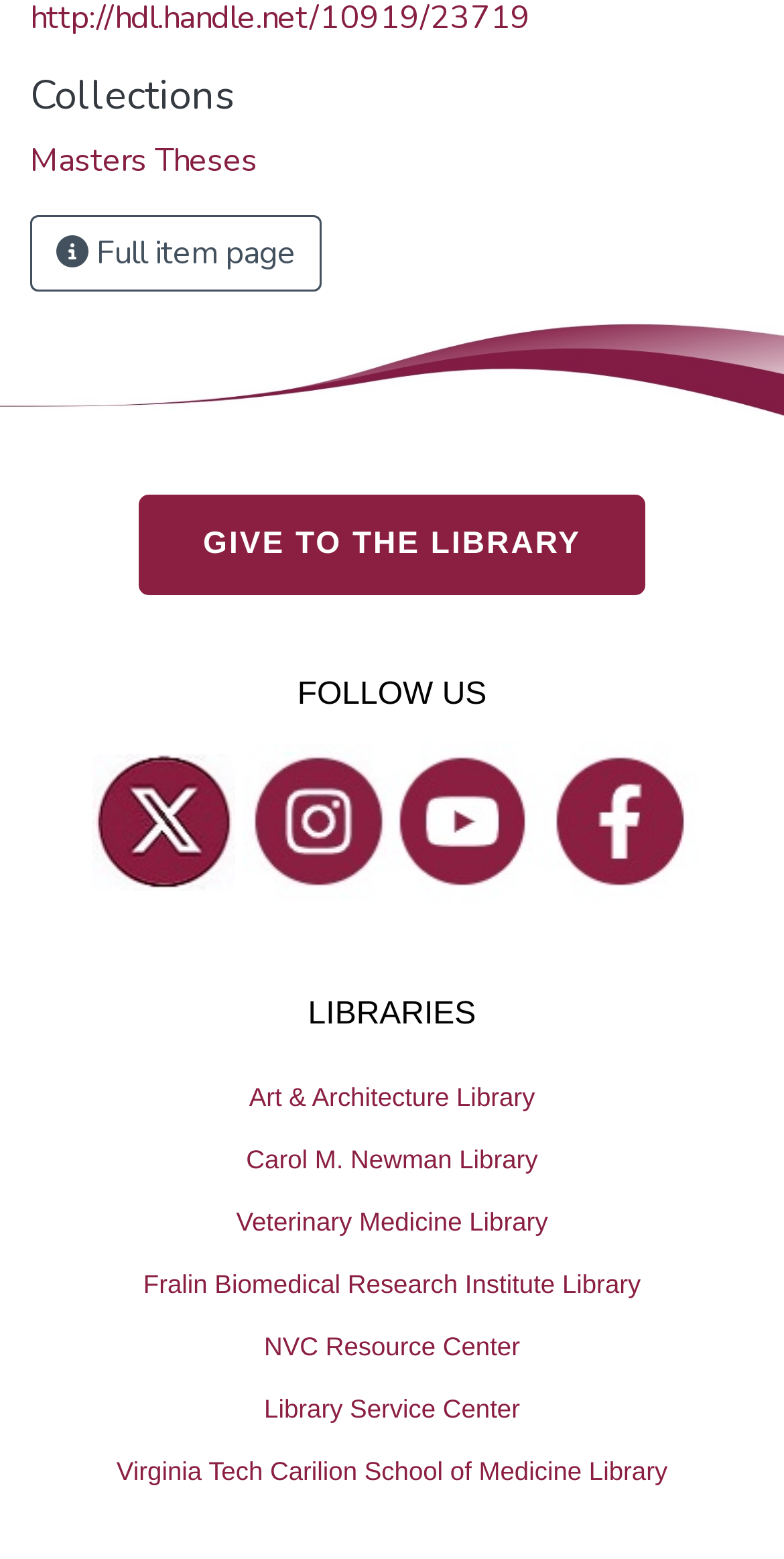Please use the details from the image to answer the following question comprehensively:
What is the name of the first library listed?

I looked at the list of libraries under the 'LIBRARIES' heading and found that the first one is 'Art & Architecture Library'.